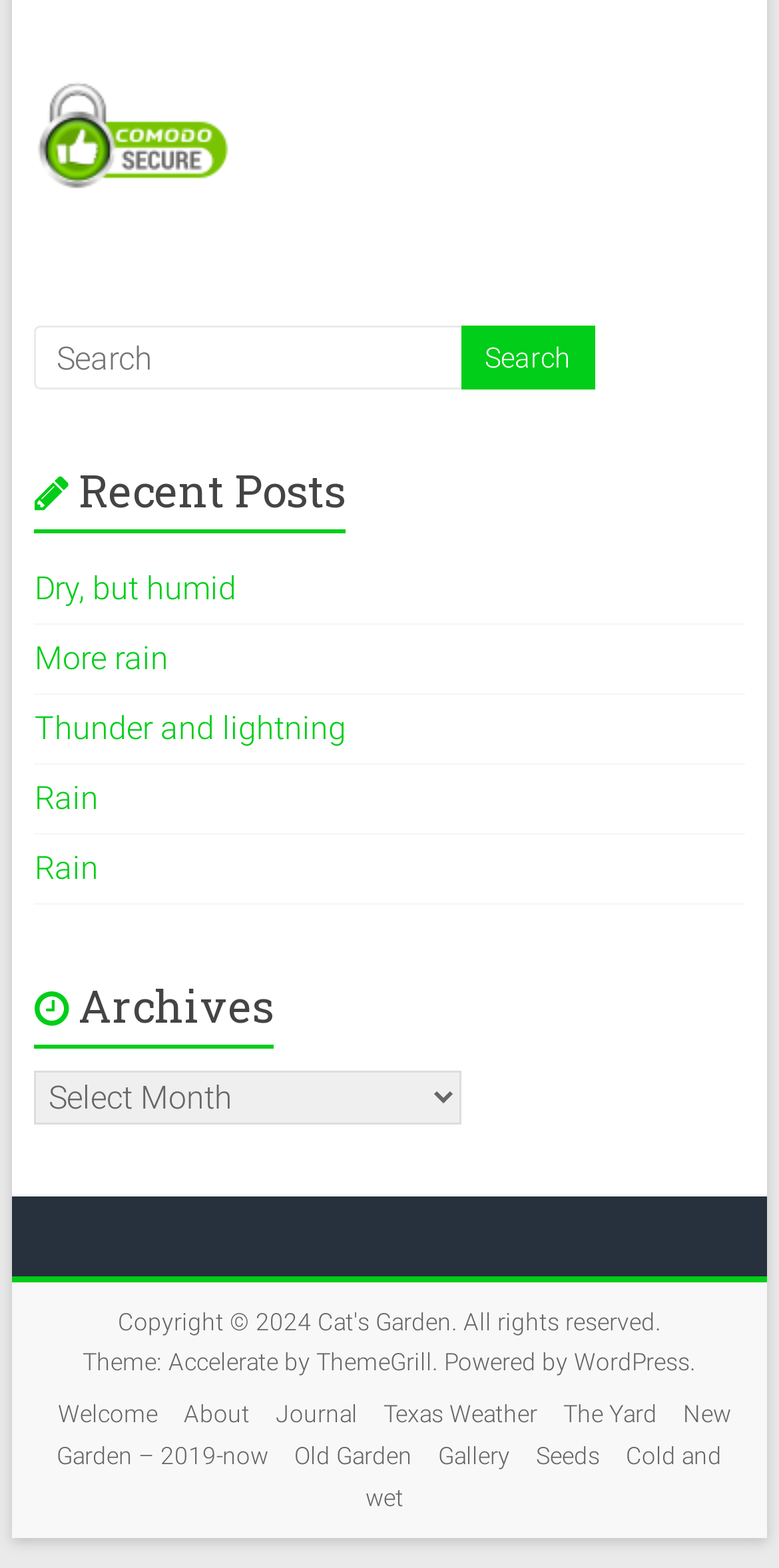Using the information in the image, could you please answer the following question in detail:
What is the theme of this website?

I found the theme of this website by looking at the footer section, where it says 'Theme: Accelerate by ThemeGrill. Powered by WordPress.'